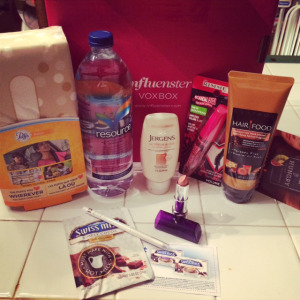Generate a comprehensive caption that describes the image.

The image showcases a colorful assortment of products contained within an Influenster VoxBox, elegantly arranged on a countertop. Prominently featured is a bottle of water, a Jergens moisturizer, and a Hair Food treatment alongside beauty items like a vibrant lipstick and a pack of Swiss Miss hot chocolate. Each product is meticulously placed, highlighting Influenster's focus on personal care and beauty. The backdrop is a striking red box emblazoned with "Influenster," emphasizing the brand's identity. This VoxBox is designed to provide users with samples and insights into new products, making it an exciting resource for beauty enthusiasts and savvy consumers.